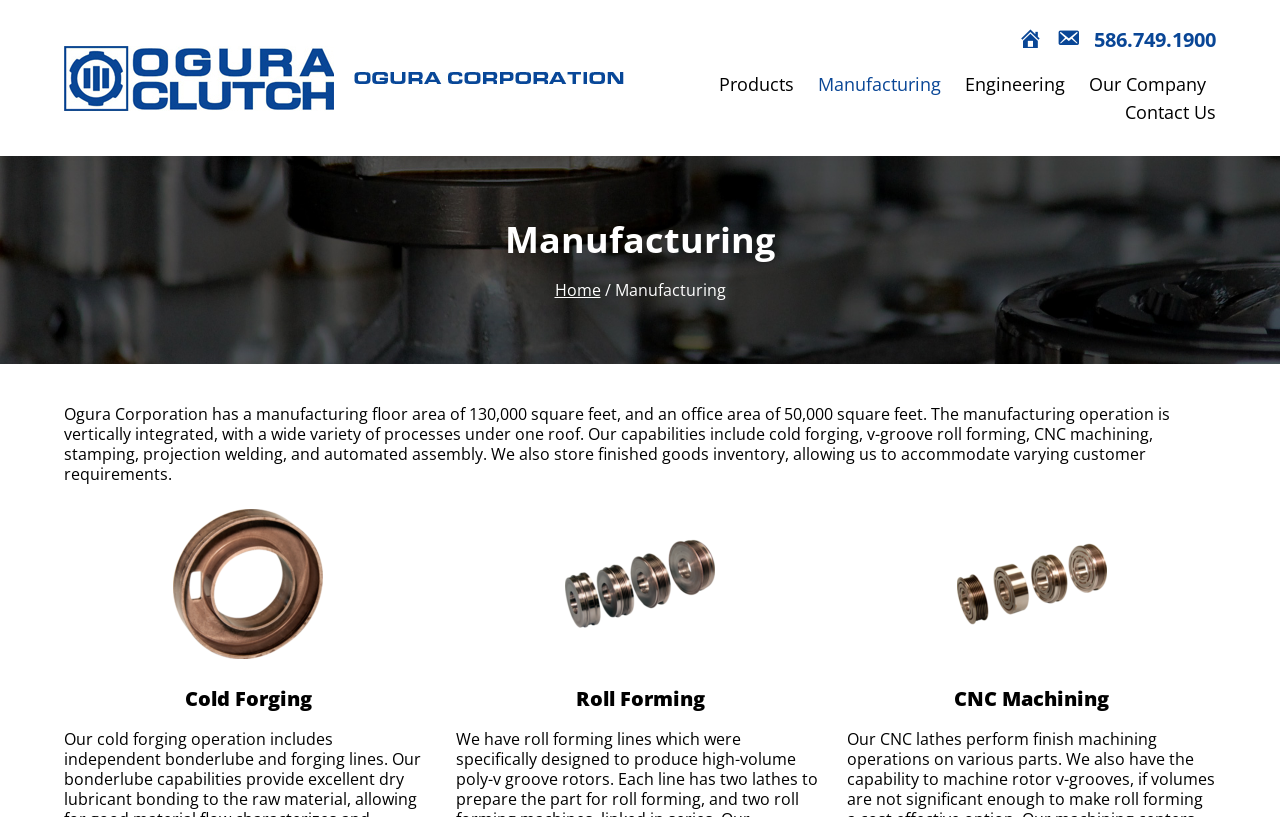What is the purpose of the 'Skip to primary navigation' link?
Please answer using one word or phrase, based on the screenshot.

To skip to primary navigation